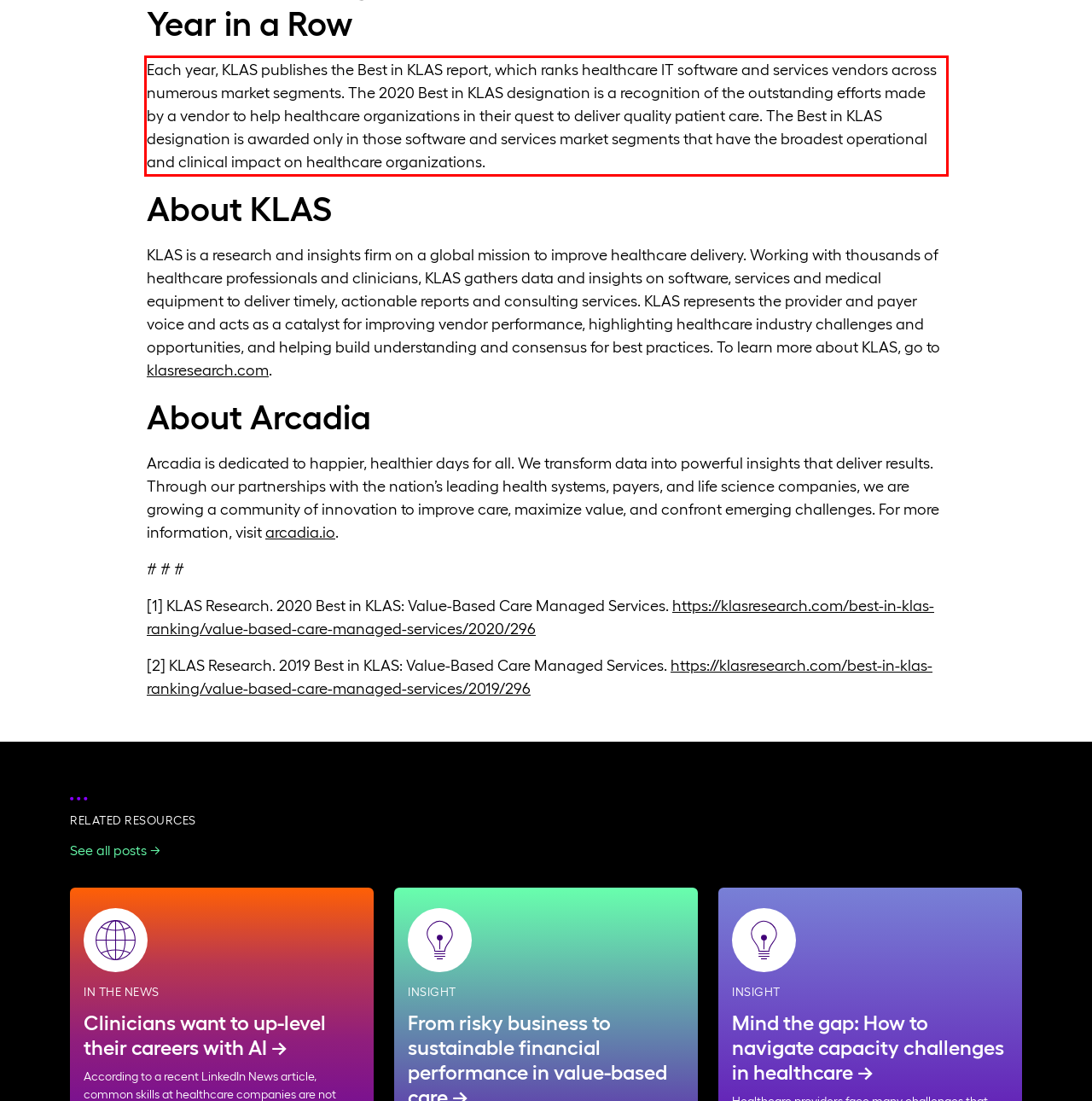Using the provided webpage screenshot, recognize the text content in the area marked by the red bounding box.

Each year, KLAS publishes the Best in KLAS report, which ranks healthcare IT software and services vendors across numerous market segments. The 2020 Best in KLAS designation is a recognition of the outstanding efforts made by a vendor to help healthcare organizations in their quest to deliver quality patient care. The Best in KLAS designation is awarded only in those software and services market segments that have the broadest operational and clinical impact on healthcare organizations.